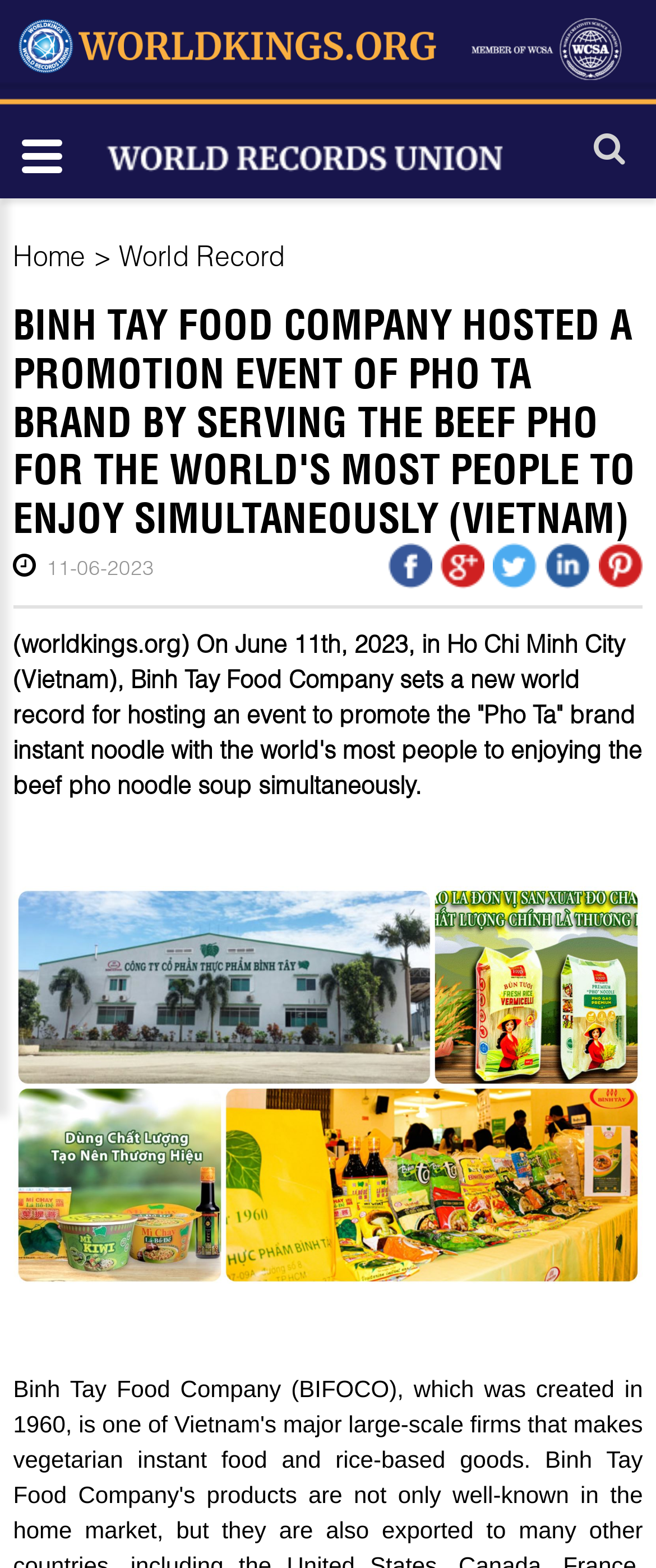What is the record set by Binh Tay Food Company?
Please provide a single word or phrase in response based on the screenshot.

World's most people to enjoy beef pho simultaneously